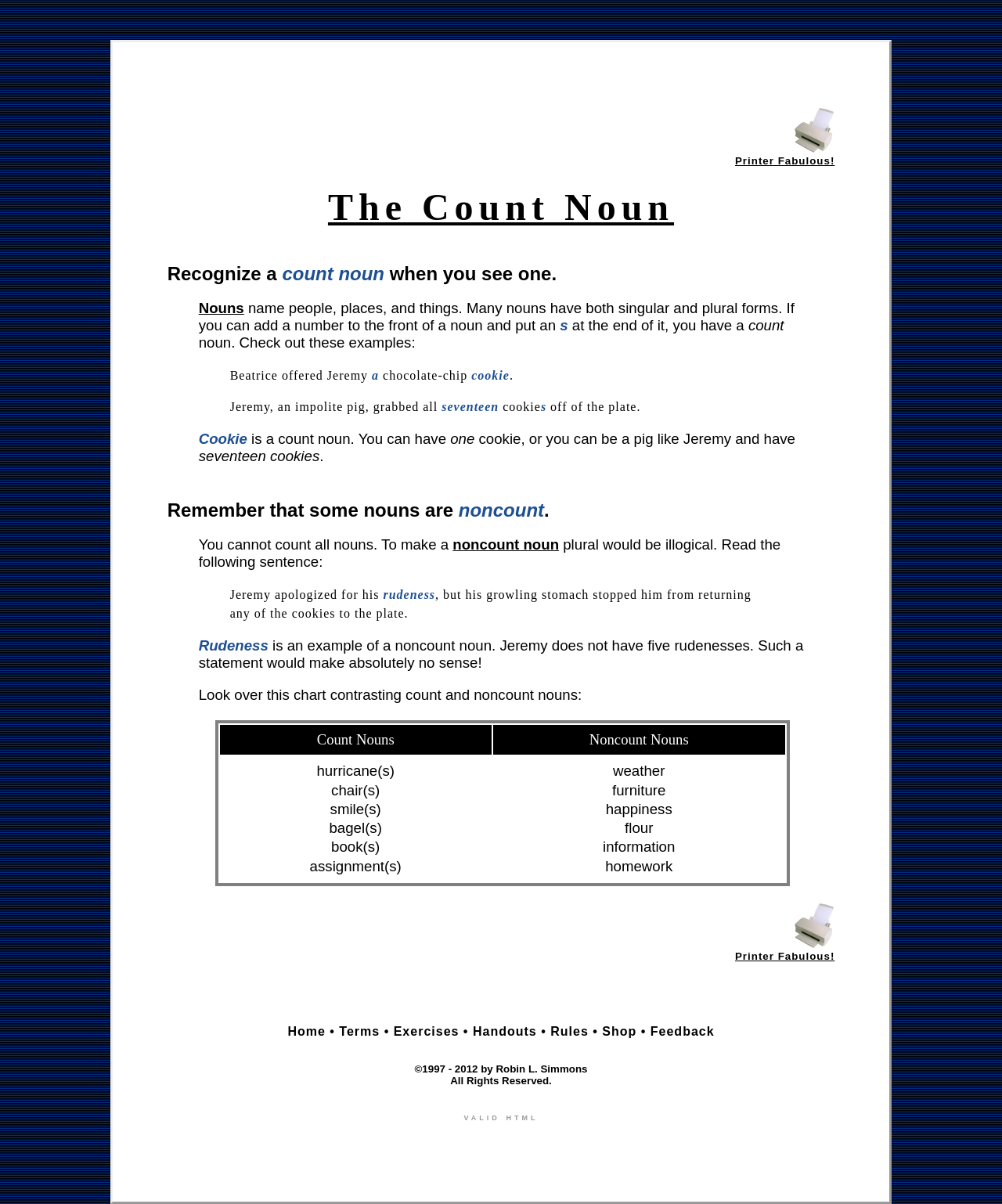For the element described, predict the bounding box coordinates as (top-left x, top-left y, bottom-right x, bottom-right y). All values should be between 0 and 1. Element description: Printer Fabulous!

[0.734, 0.129, 0.833, 0.139]